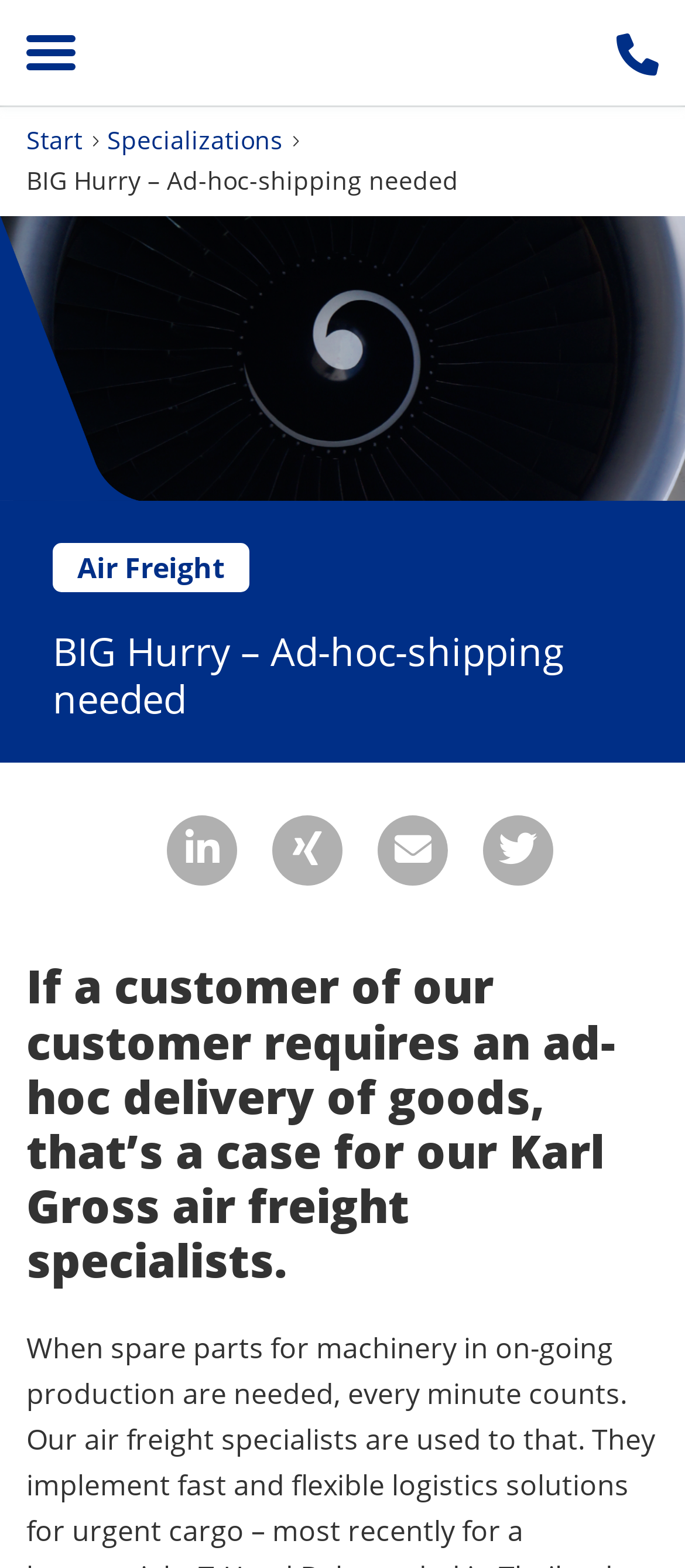By analyzing the image, answer the following question with a detailed response: What is the main service offered?

Based on the webpage, the main service offered is air freight, as indicated by the link 'Air Freight' and the heading 'BIG Hurry – Ad-hoc-shipping needed' which suggests a sense of urgency, implying that the service is related to time-sensitive shipping.